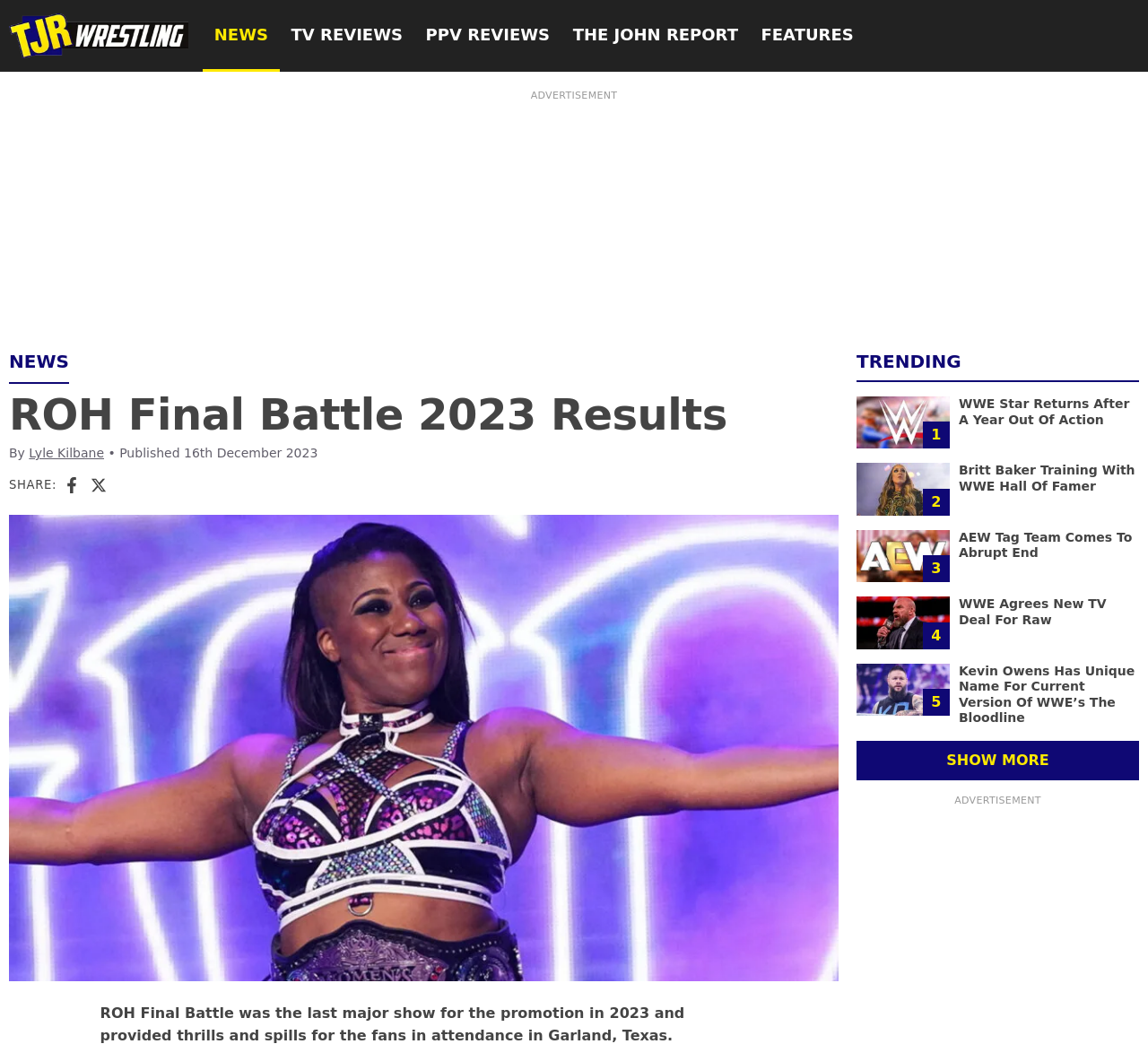Use a single word or phrase to answer the question: What is the purpose of the 'SHOW MORE' button?

To show more trending stories